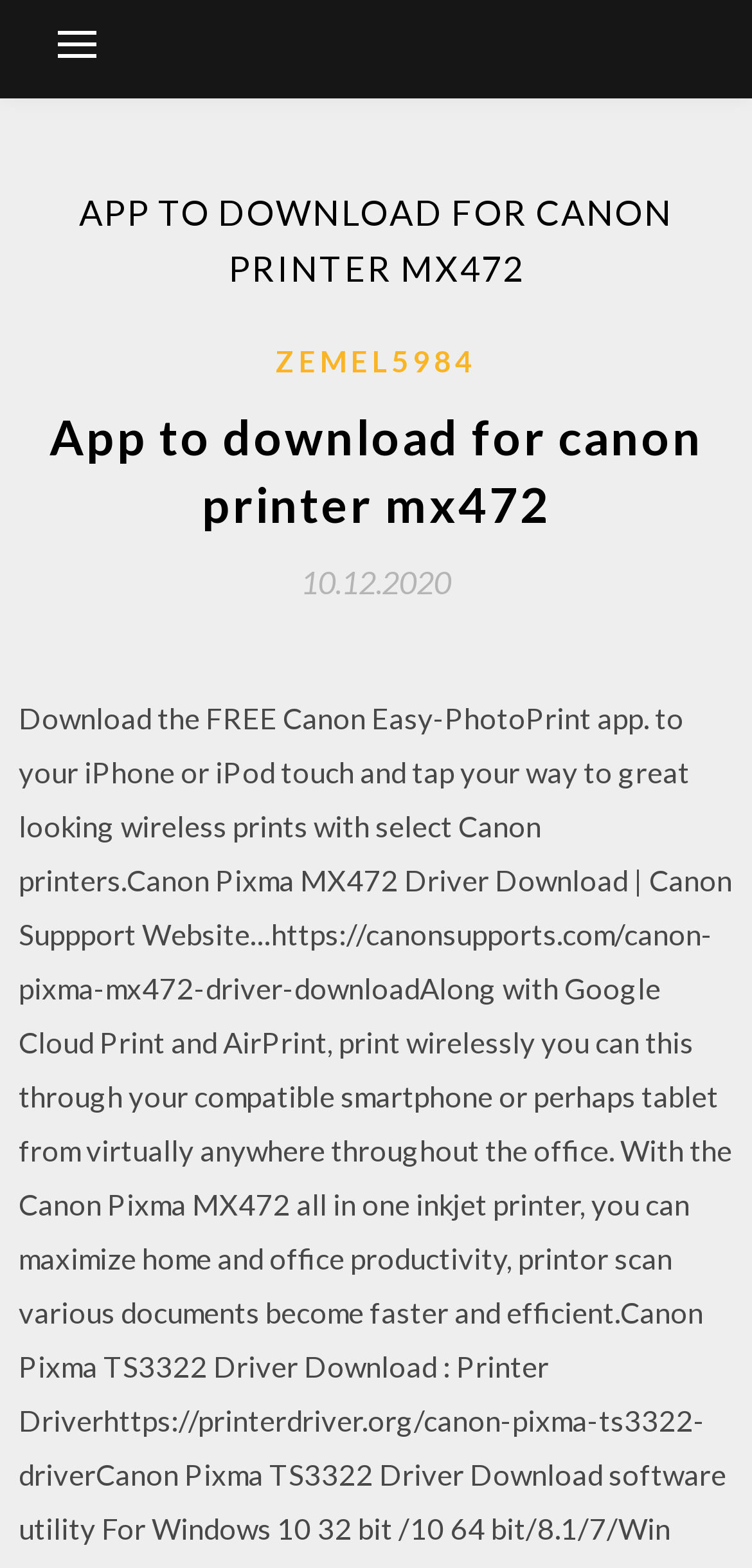Construct a comprehensive description capturing every detail on the webpage.

The webpage appears to be a product page for an app to download for a Canon printer model MX472. At the top left corner, there is a button that controls the primary menu. 

Above the button, there is a header section that spans almost the entire width of the page. Within this header, there is a prominent heading that reads "APP TO DOWNLOAD FOR CANON PRINTER MX472". 

Below the heading, there is another section that contains a link to a user named "ZEMEL5984" positioned at the top right corner. Next to this link, there is a smaller heading that repeats the title "App to download for canon printer mx472". 

Further down, there is a link that displays the date "10.12.2020" with a timestamp. The date and timestamp are positioned at the top right corner of this section. 

The webpage seems to be part of the Rakuten Global Market, which offers a wide selection of products at affordable prices delivered from Japan, as indicated by the meta description.